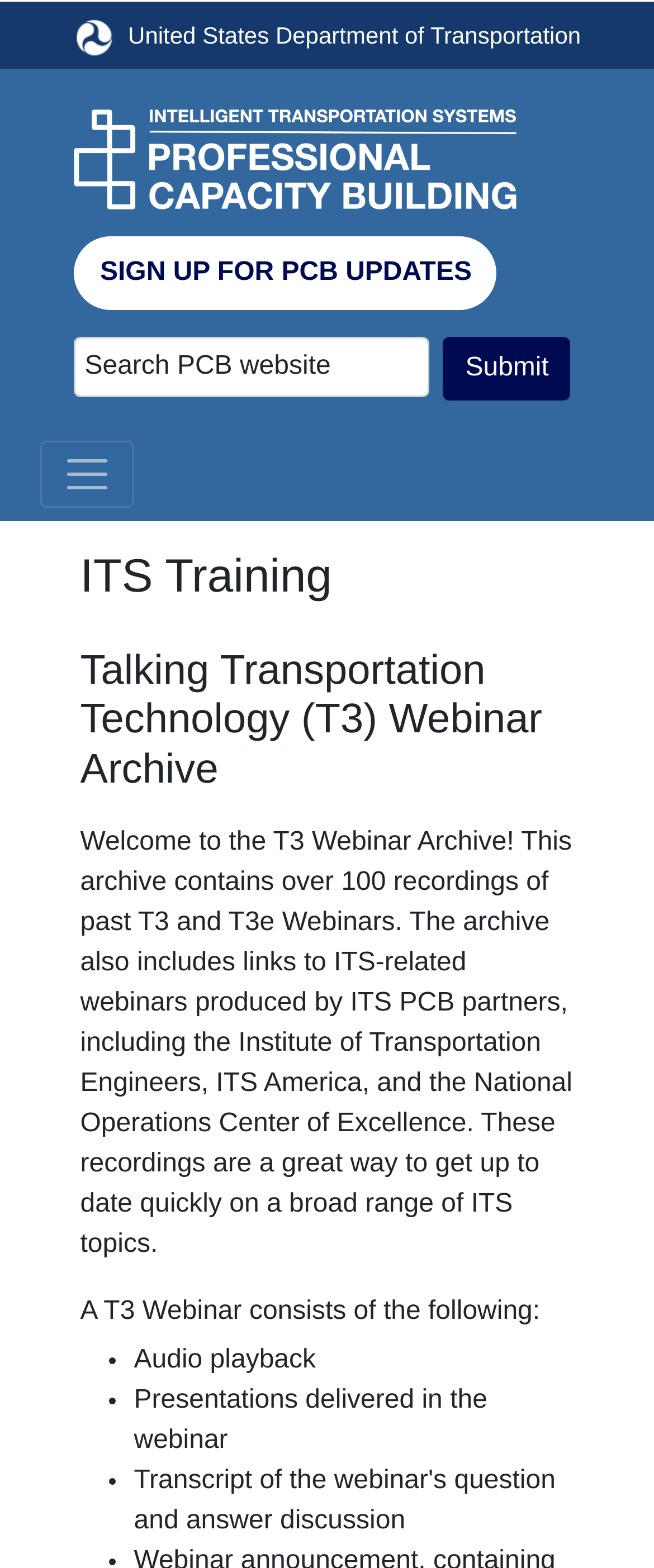What is the logo on the top left corner?
Based on the image, give a one-word or short phrase answer.

US DOT logo